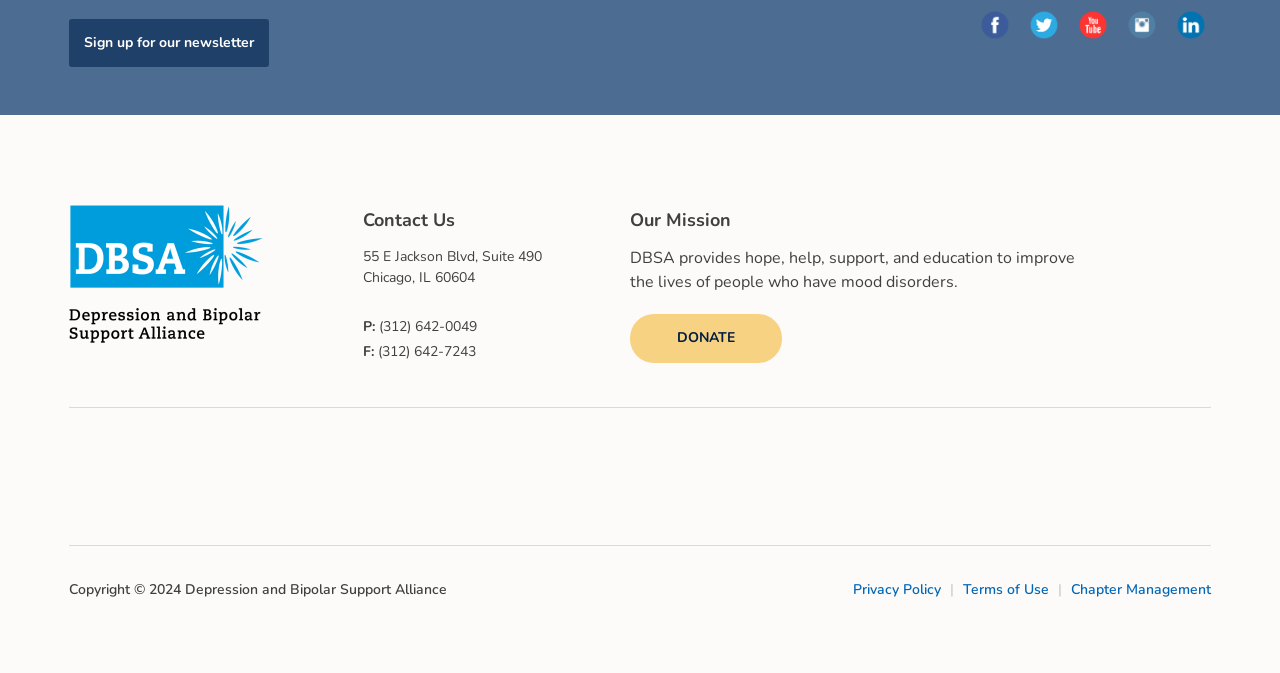Refer to the screenshot and give an in-depth answer to this question: What is the phone number of DBSA?

I found the phone number by looking at the 'Contact Us' section, where it lists the phone number as '(312) 642-0049'.